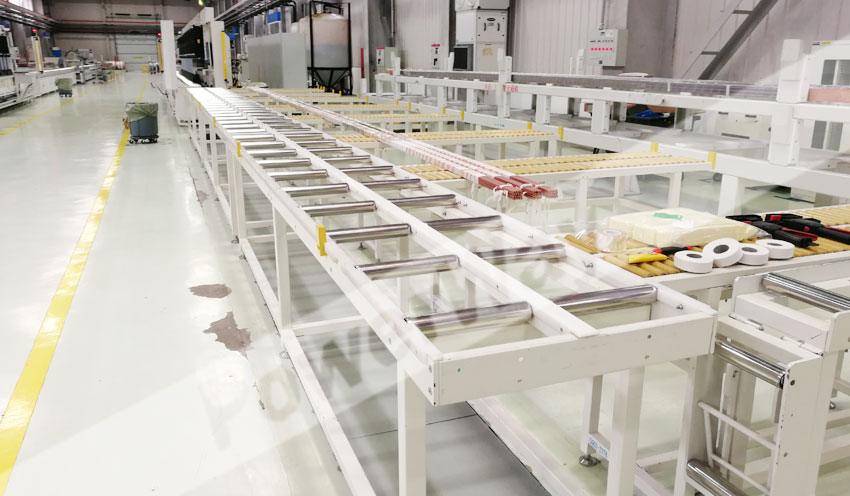Explain the content of the image in detail.

The image showcases a modern industrial workspace, featuring a long, white conveyor system that runs through the center of a spacious manufacturing facility. The conveyor is equipped with metal rollers, showcasing a clean and organized layout ideal for efficient material handling. To the right of the conveyor, various tools and materials are neatly arranged, including spools of tape and packing supplies, further illustrating the operational readiness of this environment. Bright, overhead lighting enhances visibility, while the polished floor reflects the efficient and streamlined nature of the workspace. The overall scene conveys a sense of innovation and productivity, characteristic of an advanced manufacturing setting, possibly contributing to automated logistics or assembly processes.